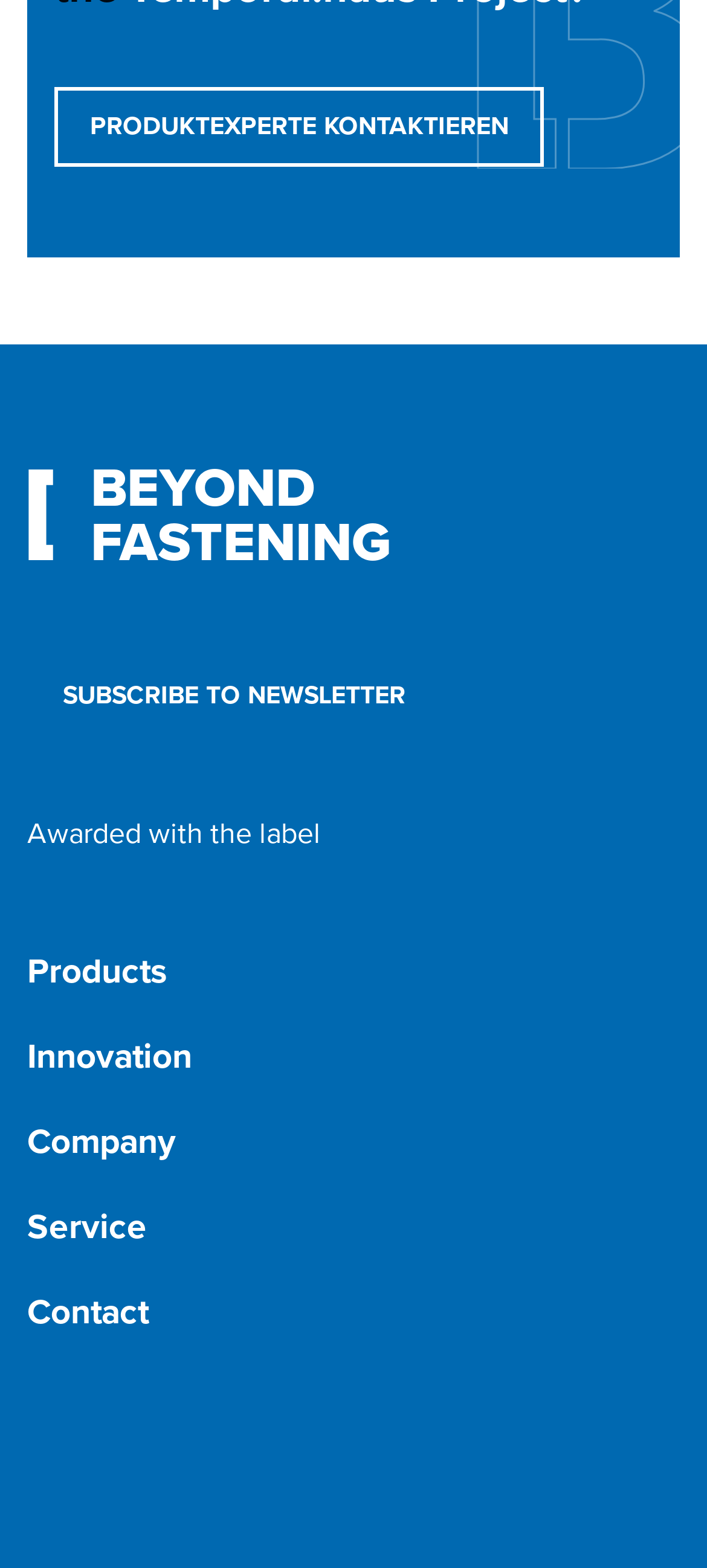What is the label awarded to the company?
Based on the visual, give a brief answer using one word or a short phrase.

Not specified